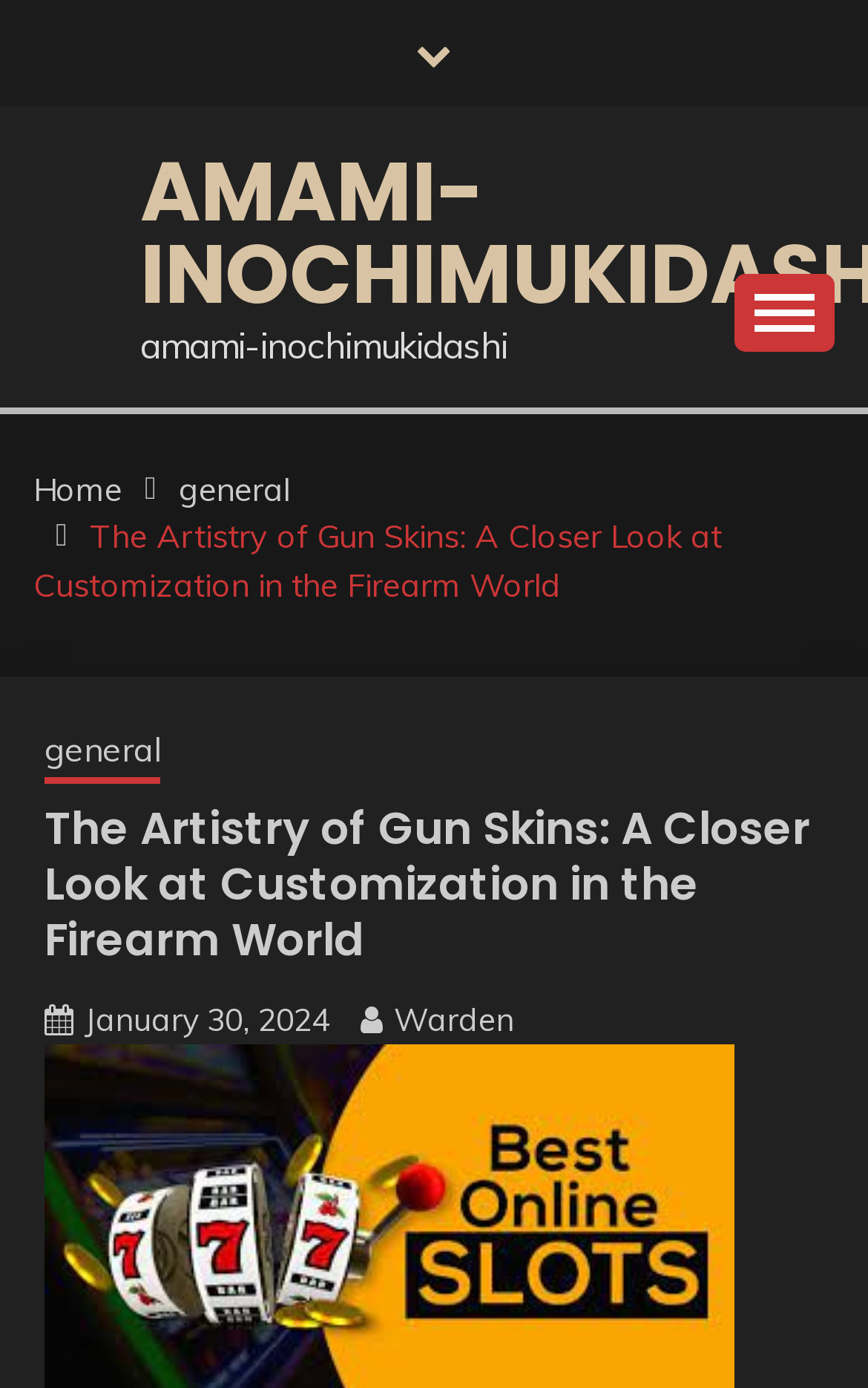Please find the bounding box coordinates (top-left x, top-left y, bottom-right x, bottom-right y) in the screenshot for the UI element described as follows: January 30, 2024January 30, 2024

[0.097, 0.72, 0.379, 0.749]